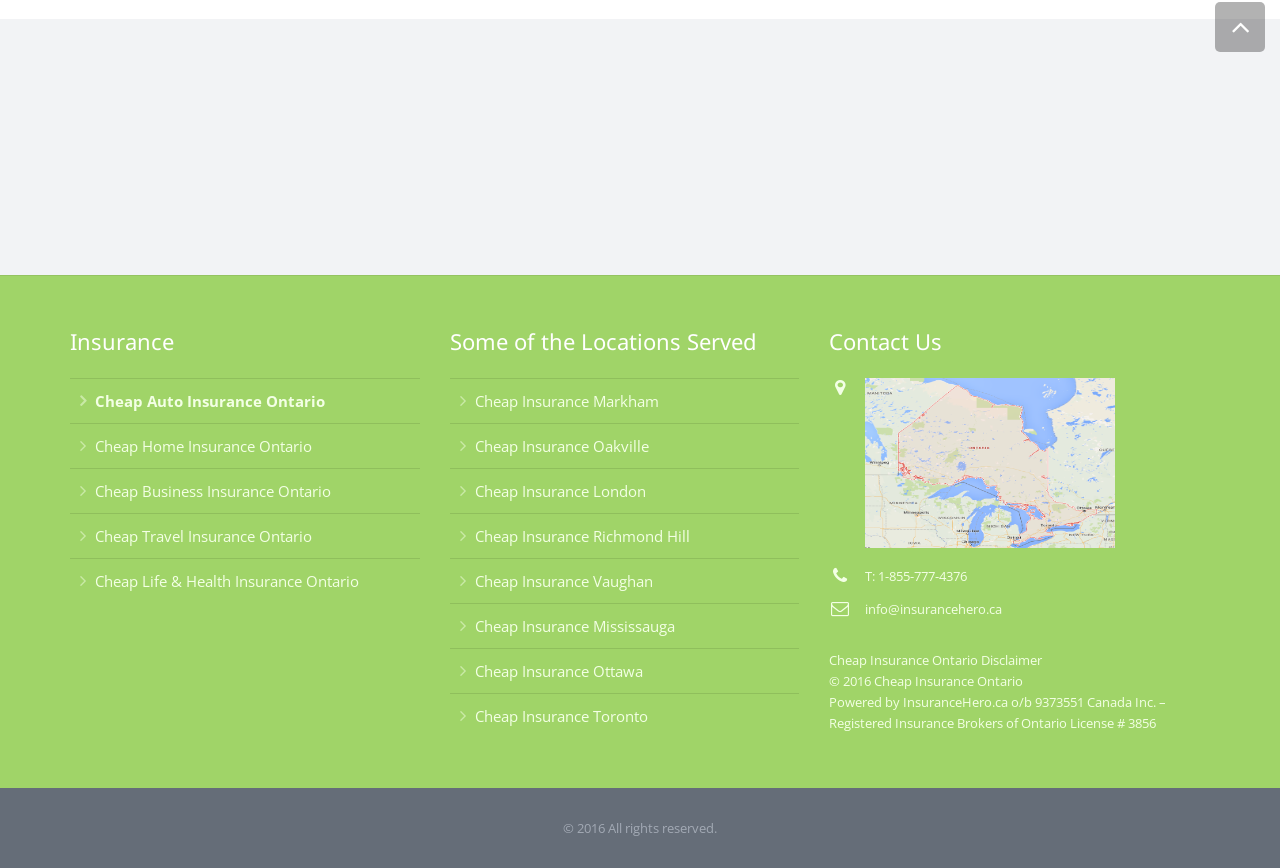Can you provide the bounding box coordinates for the element that should be clicked to implement the instruction: "Search for a keyword"?

None